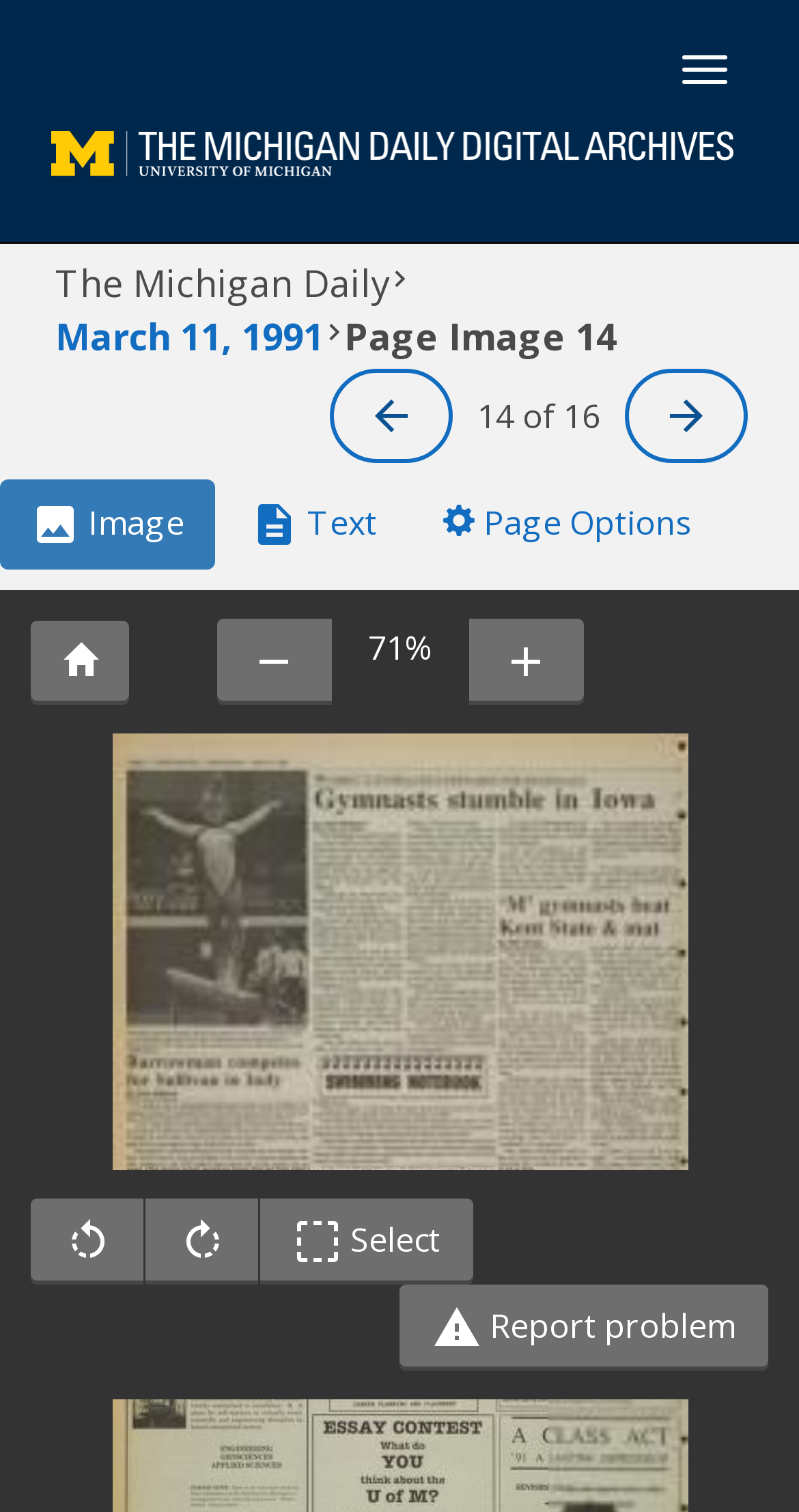Identify the bounding box coordinates for the UI element described as follows: FAQ. Use the format (top-left x, top-left y, bottom-right x, bottom-right y) and ensure all values are floating point numbers between 0 and 1.

None